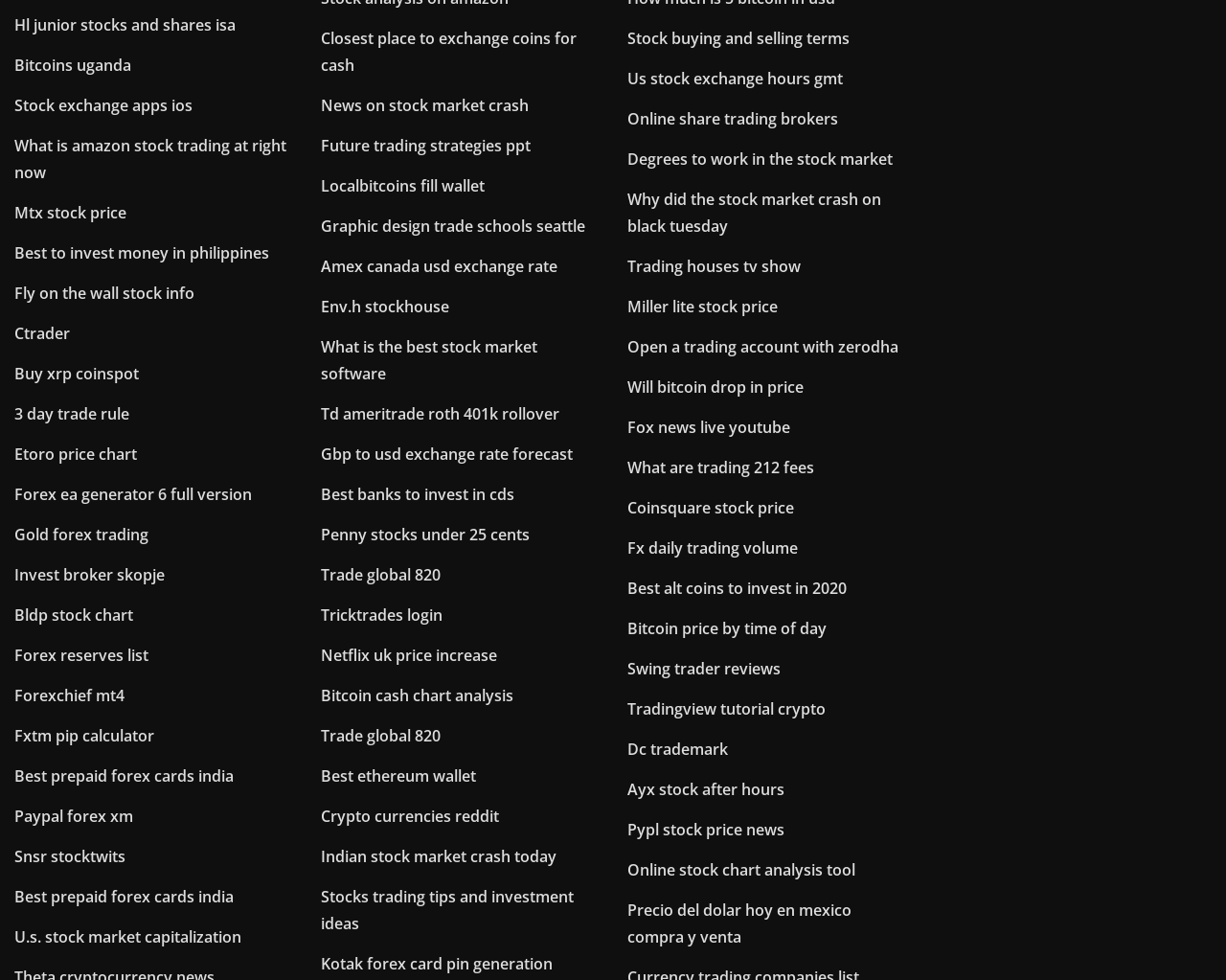How many links are on this webpage?
Using the screenshot, give a one-word or short phrase answer.

397